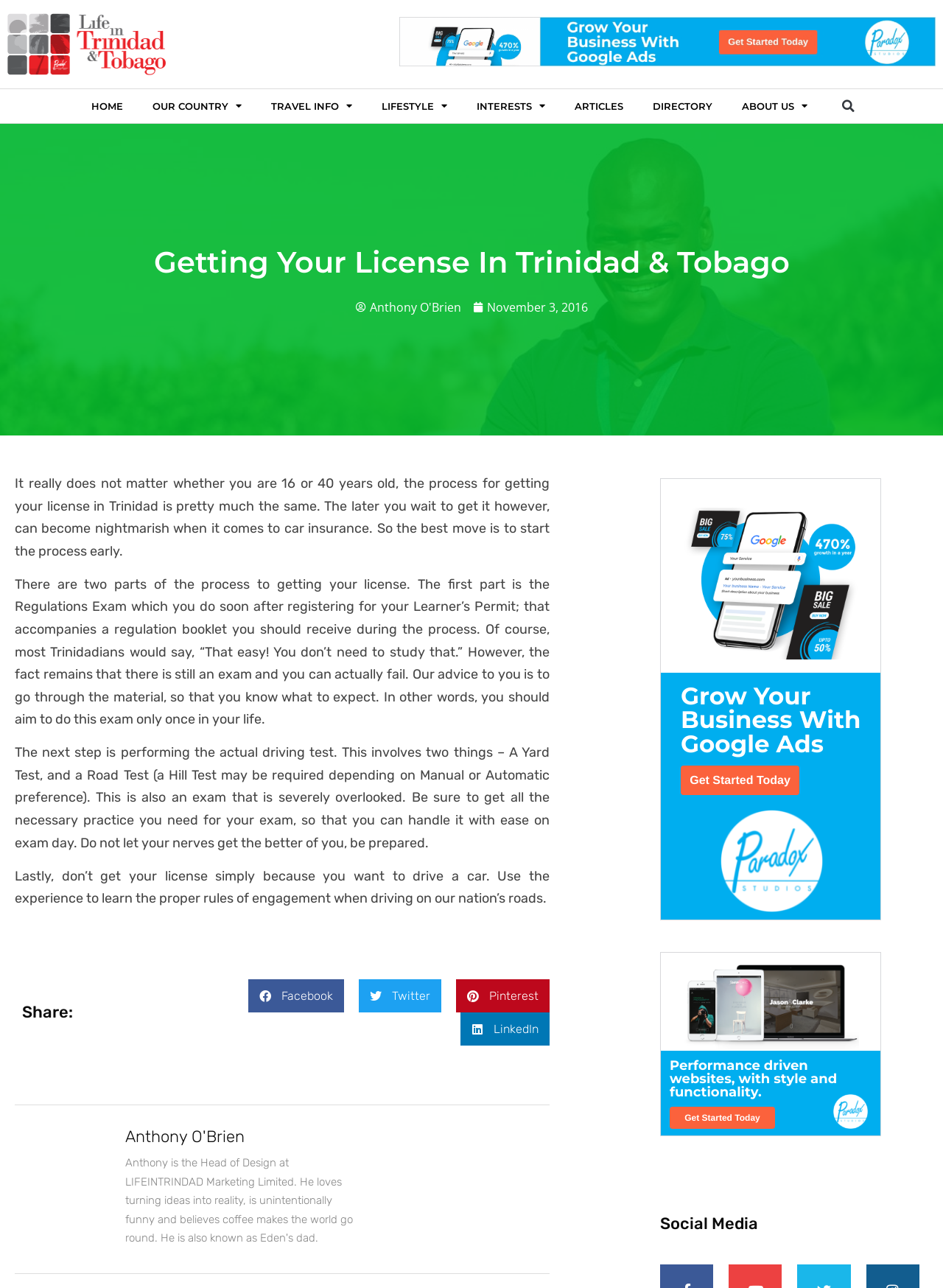Using the elements shown in the image, answer the question comprehensively: How many social media platforms are available for sharing?

The webpage provides options to share the article on four social media platforms: Facebook, Twitter, Pinterest, and LinkedIn.